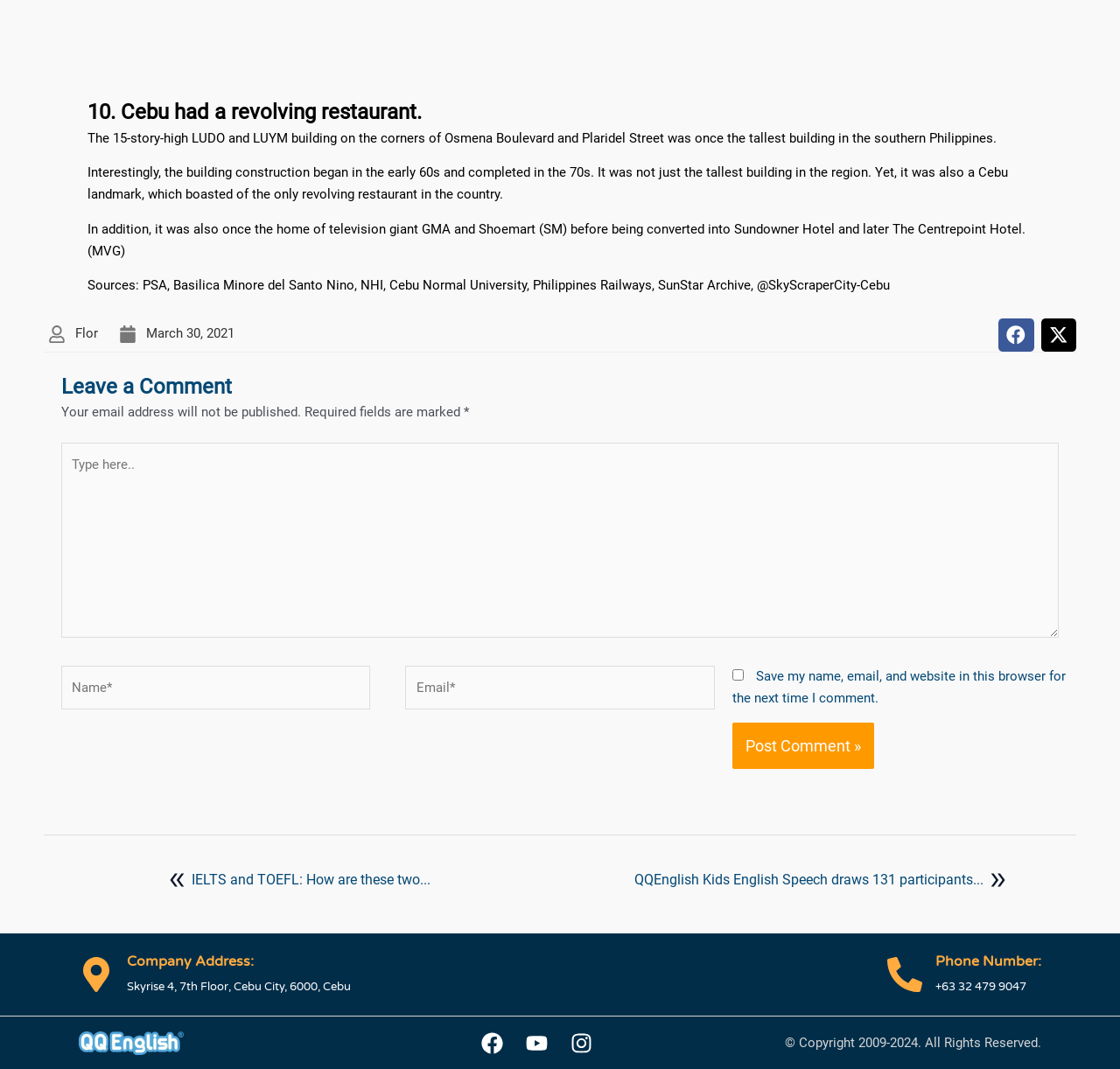Predict the bounding box coordinates of the area that should be clicked to accomplish the following instruction: "Type here..". The bounding box coordinates should consist of four float numbers between 0 and 1, i.e., [left, top, right, bottom].

[0.055, 0.414, 0.945, 0.596]